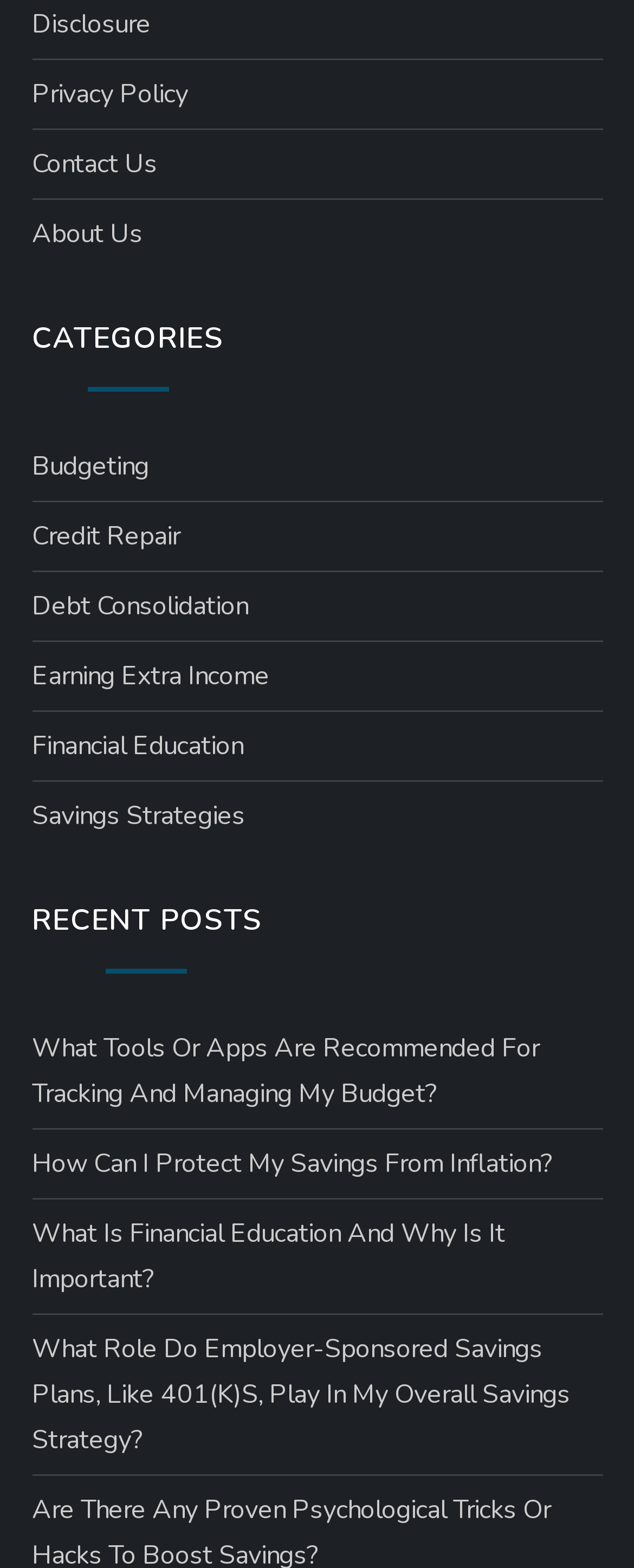Provide the bounding box coordinates, formatted as (top-left x, top-left y, bottom-right x, bottom-right y), with all values being floating point numbers between 0 and 1. Identify the bounding box of the UI element that matches the description: Budgeting

[0.05, 0.283, 0.235, 0.312]